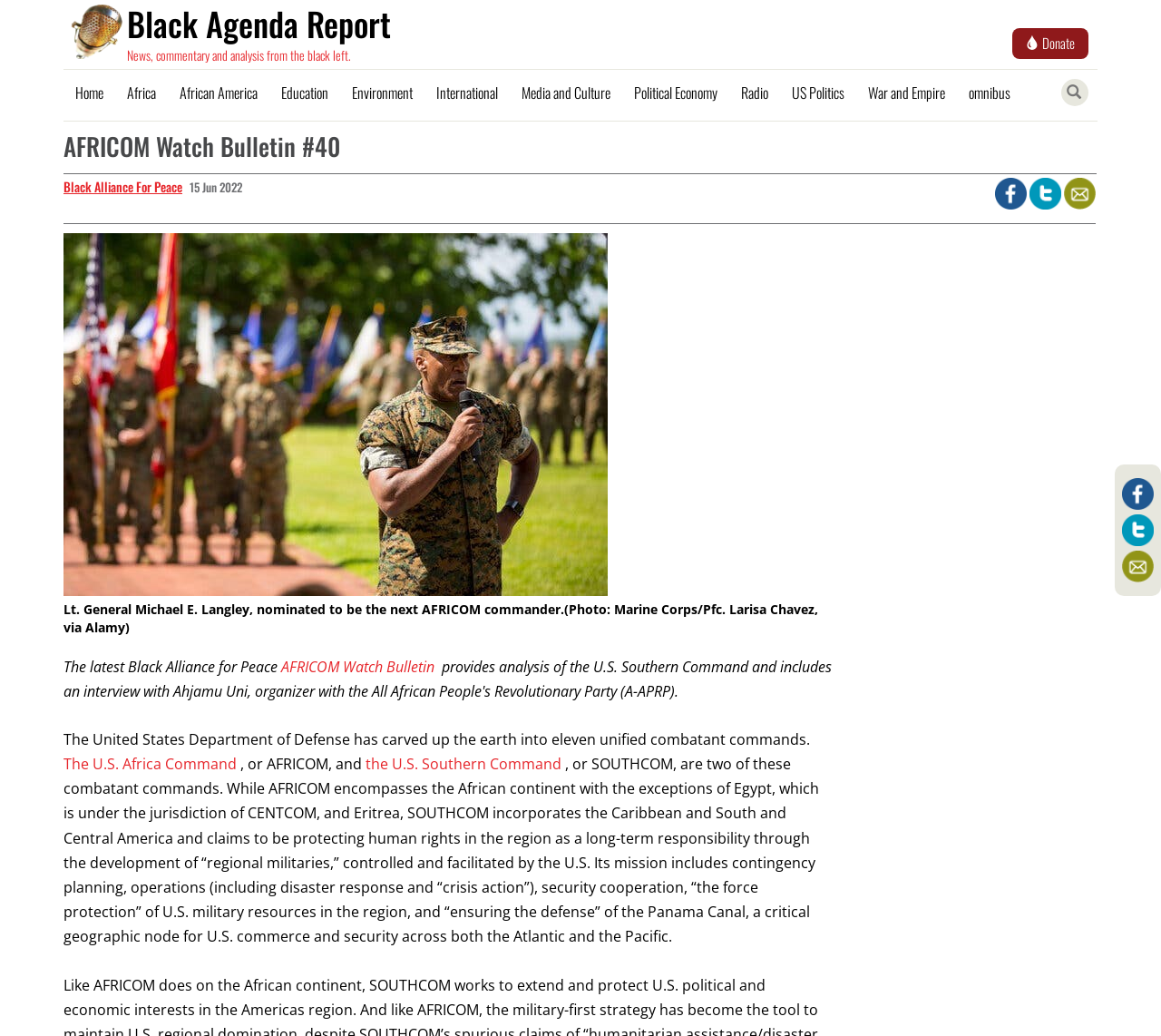What is the name of the organization mentioned in the webpage?
Please provide a single word or phrase answer based on the image.

Black Alliance for Peace